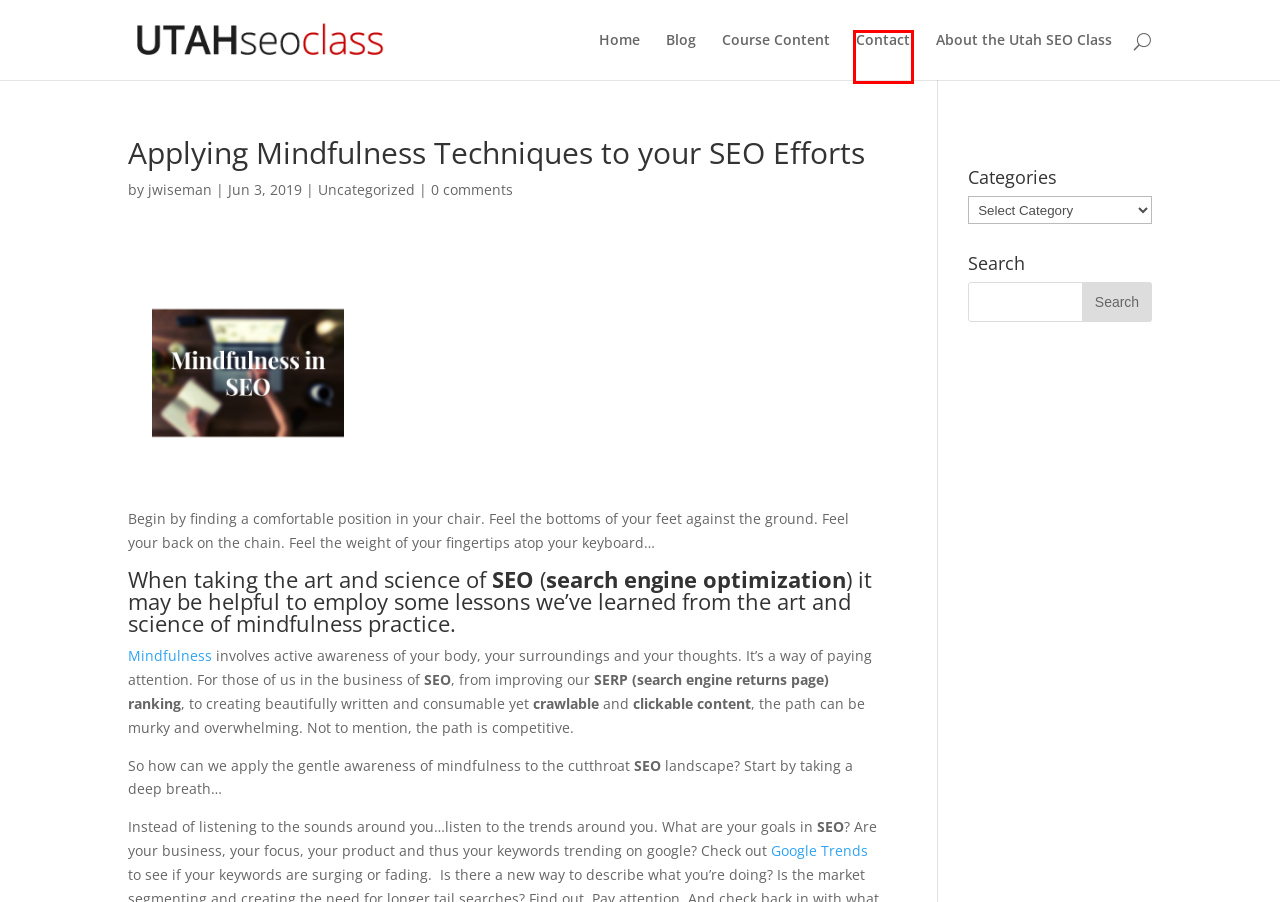Evaluate the webpage screenshot and identify the element within the red bounding box. Select the webpage description that best fits the new webpage after clicking the highlighted element. Here are the candidates:
A. Contact - Utah SEO Class
B. Utah SEO search engine ranking course content - University of Utah
C. Blog - Utah SEO Class
D. Uncategorized Archives - Utah SEO Class
E. Mindfulness Definition | What Is Mindfulness
F. Utah SEO Training Services | University of Utah Eccles School of Business
G. jwiseman, Author at Utah SEO Class
H. About the Utah SEO Class. Marketing 6320 at the University of Utah

A